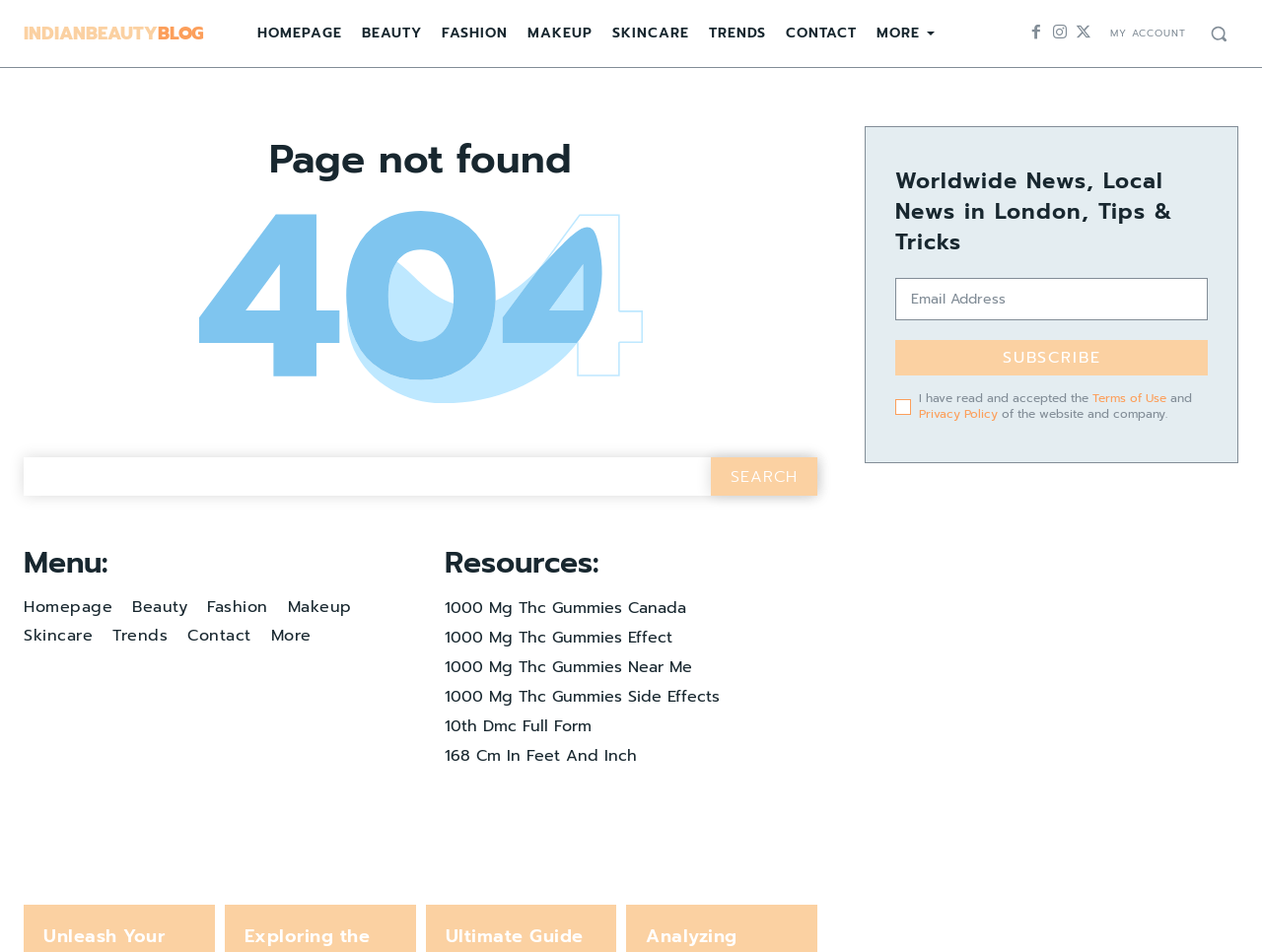Provide the bounding box coordinates of the HTML element described by the text: "10th dmc full form". The coordinates should be in the format [left, top, right, bottom] with values between 0 and 1.

[0.352, 0.748, 0.648, 0.779]